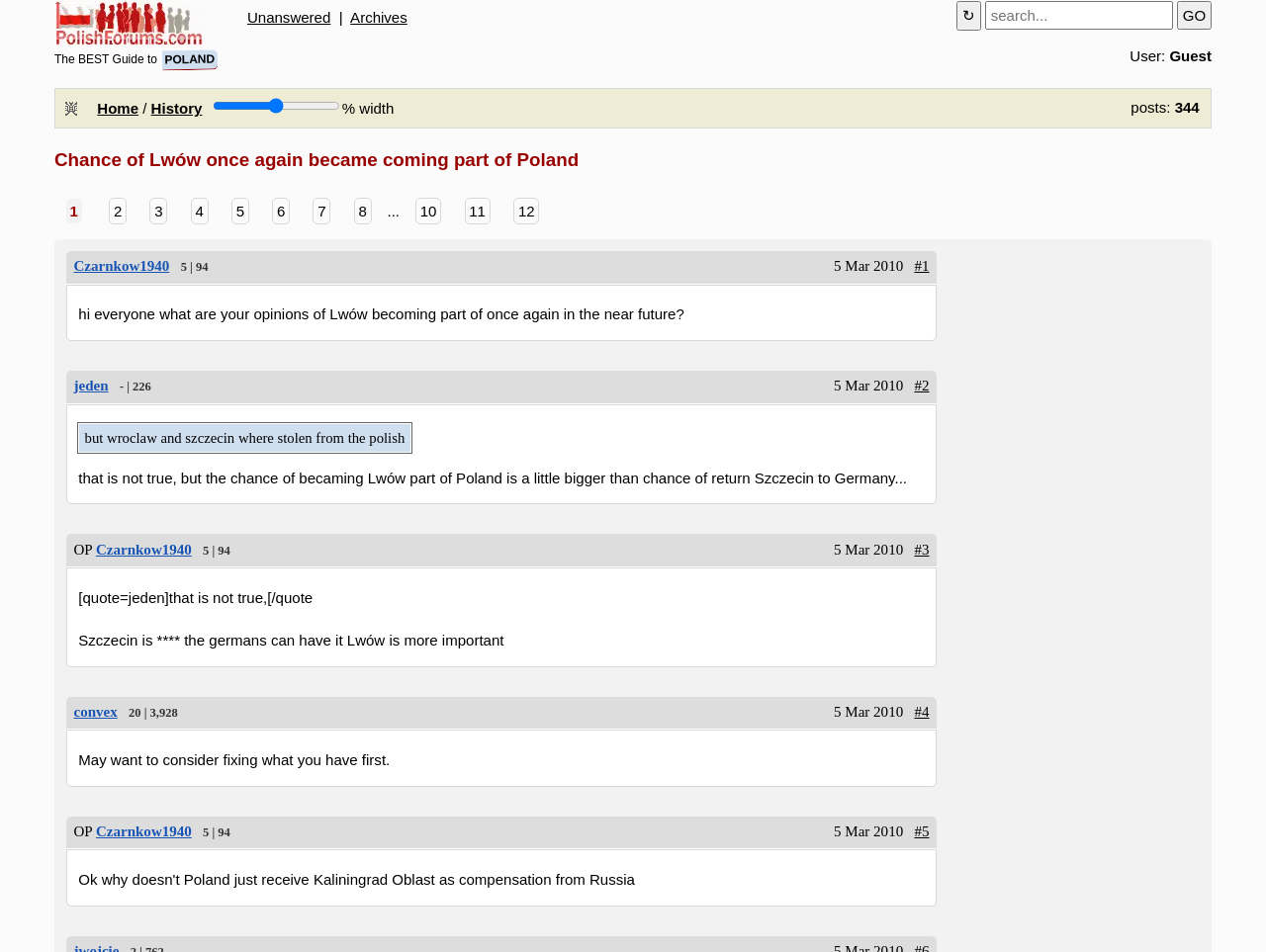Locate the bounding box coordinates of the area where you should click to accomplish the instruction: "Search using the magnifying glass icon".

None